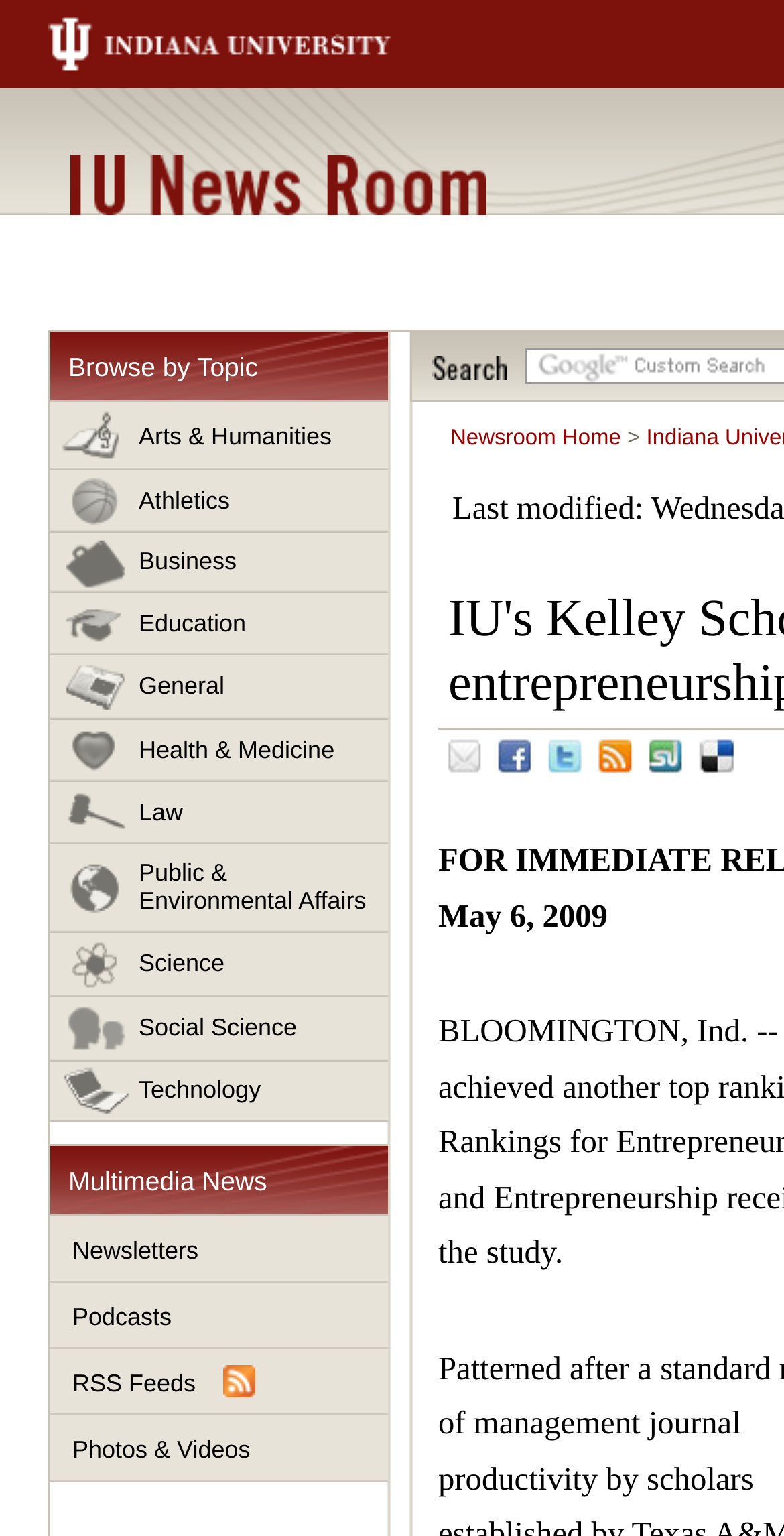What is the main heading of this webpage? Please extract and provide it.

IU News Room